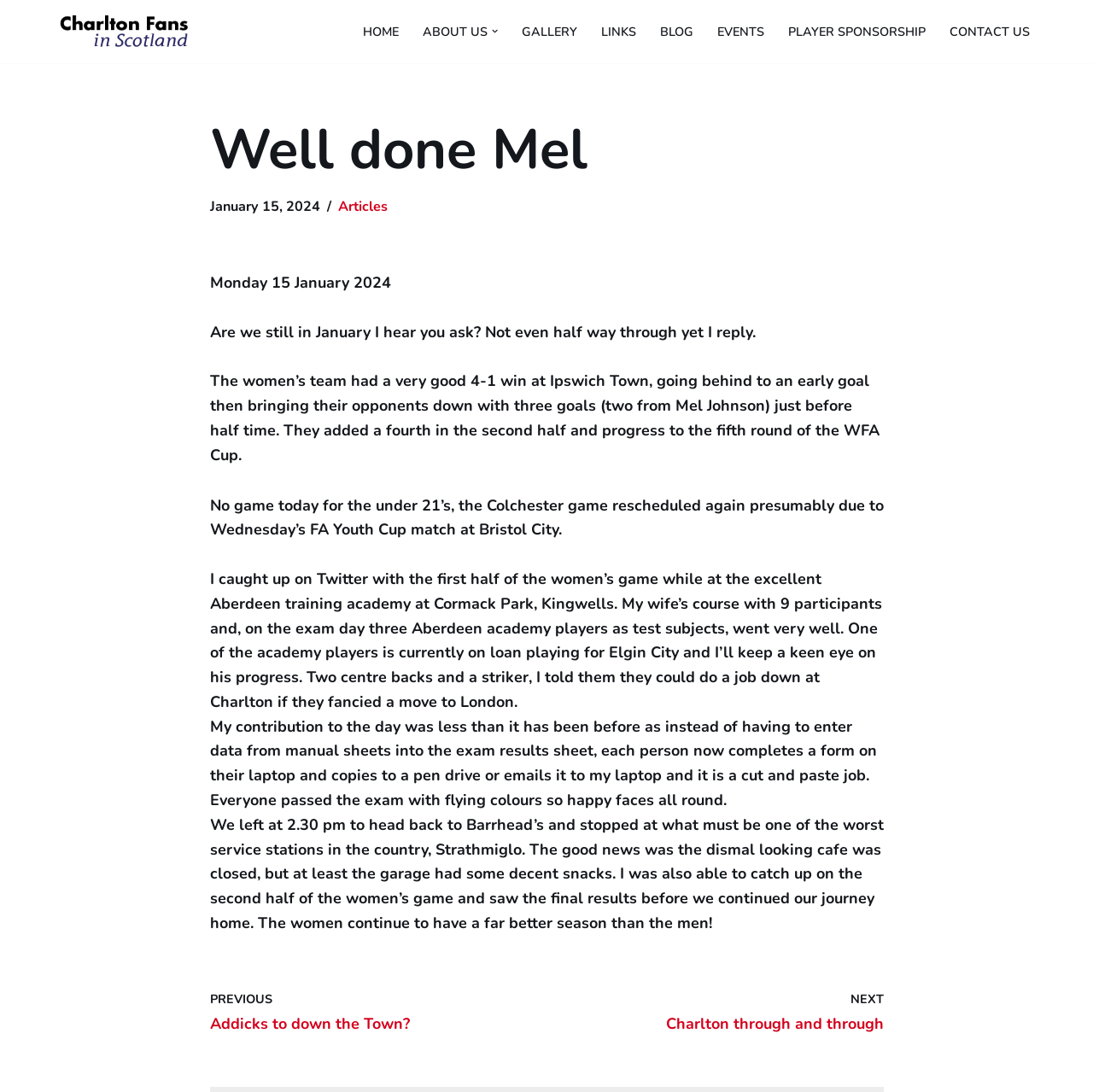Given the element description "About us", identify the bounding box of the corresponding UI element.

[0.387, 0.019, 0.446, 0.039]